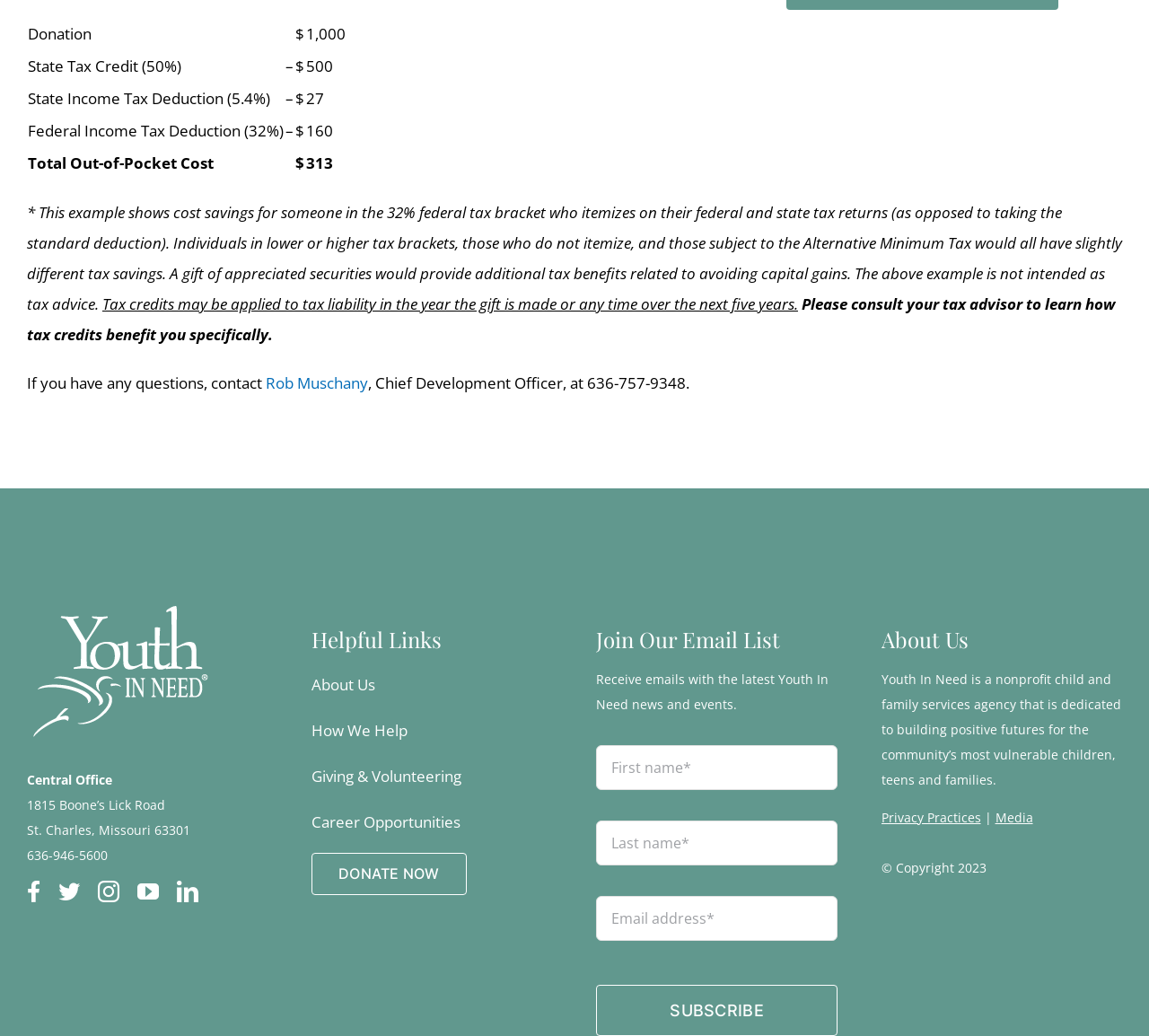Determine the bounding box coordinates for the region that must be clicked to execute the following instruction: "Click the DONATE NOW button".

[0.271, 0.823, 0.406, 0.864]